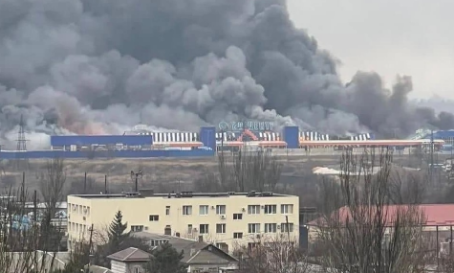What is the potential impact of the fire on the environment?
Analyze the screenshot and provide a detailed answer to the question.

The caption suggests that the fire may pose 'serious environmental and public safety concerns', indicating that the impact of the fire on the environment could be significant and potentially harmful.